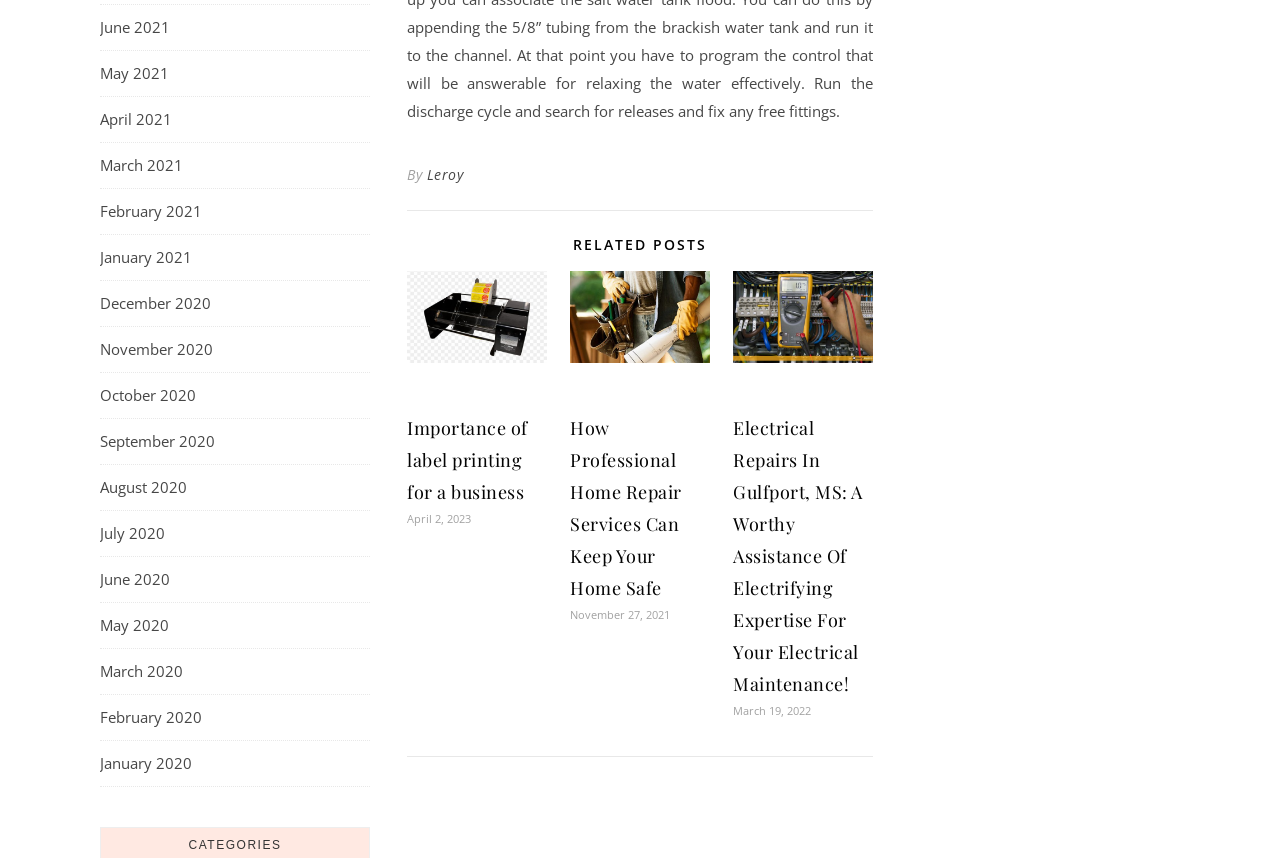Locate the bounding box coordinates of the area that needs to be clicked to fulfill the following instruction: "View Electrical Repairs In Gulfport, MS". The coordinates should be in the format of four float numbers between 0 and 1, namely [left, top, right, bottom].

[0.573, 0.485, 0.674, 0.811]